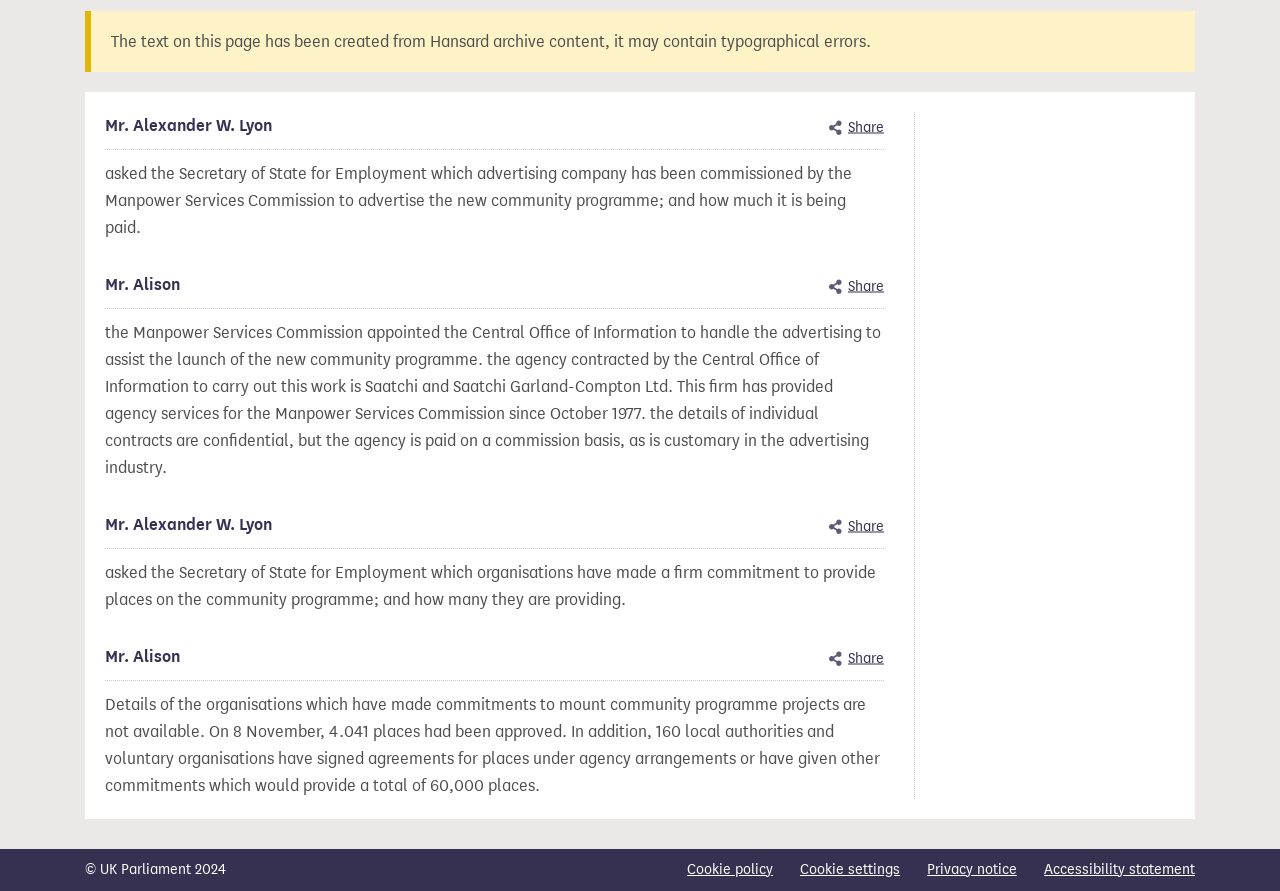Determine the bounding box coordinates for the HTML element described here: "Open toolbar Accessibility Tools".

None